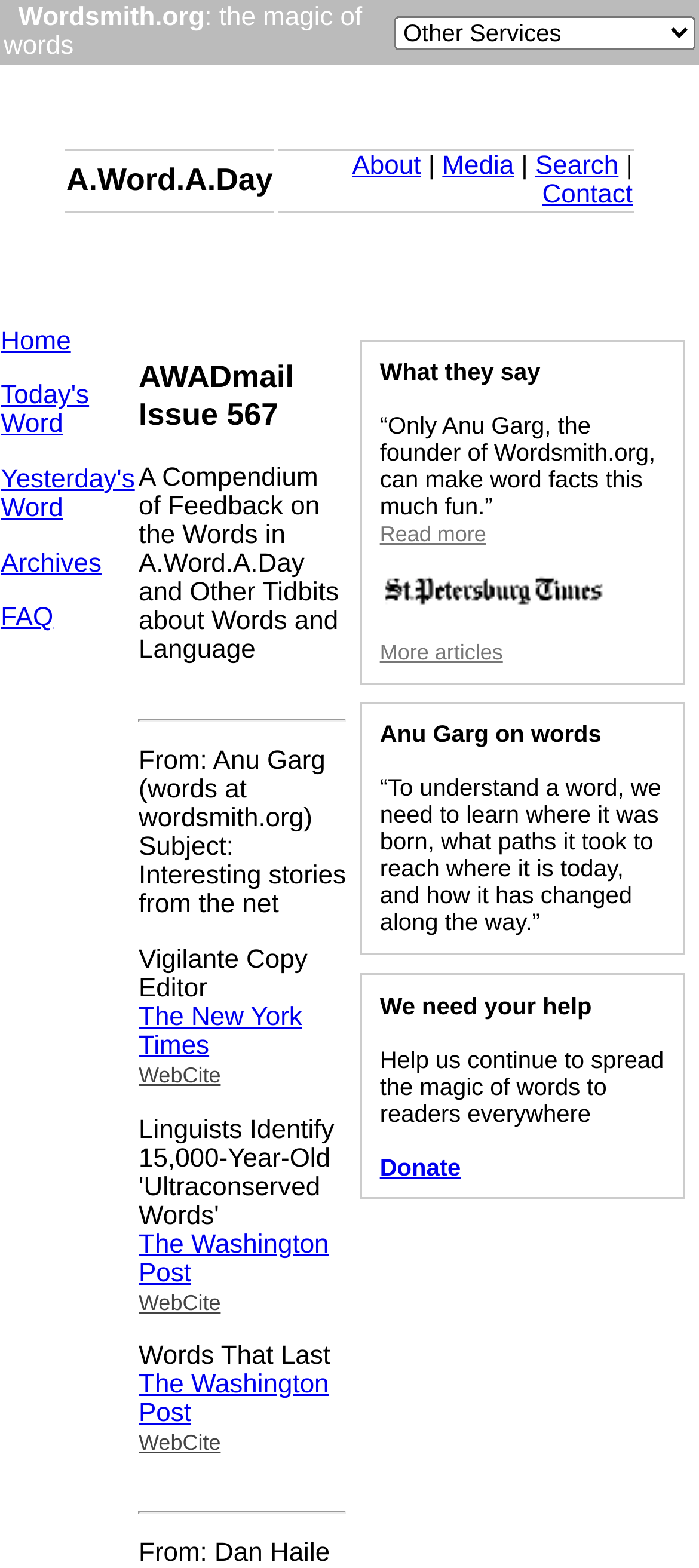Please determine the bounding box coordinates of the clickable area required to carry out the following instruction: "Donate to support the website". The coordinates must be four float numbers between 0 and 1, represented as [left, top, right, bottom].

[0.543, 0.736, 0.659, 0.753]